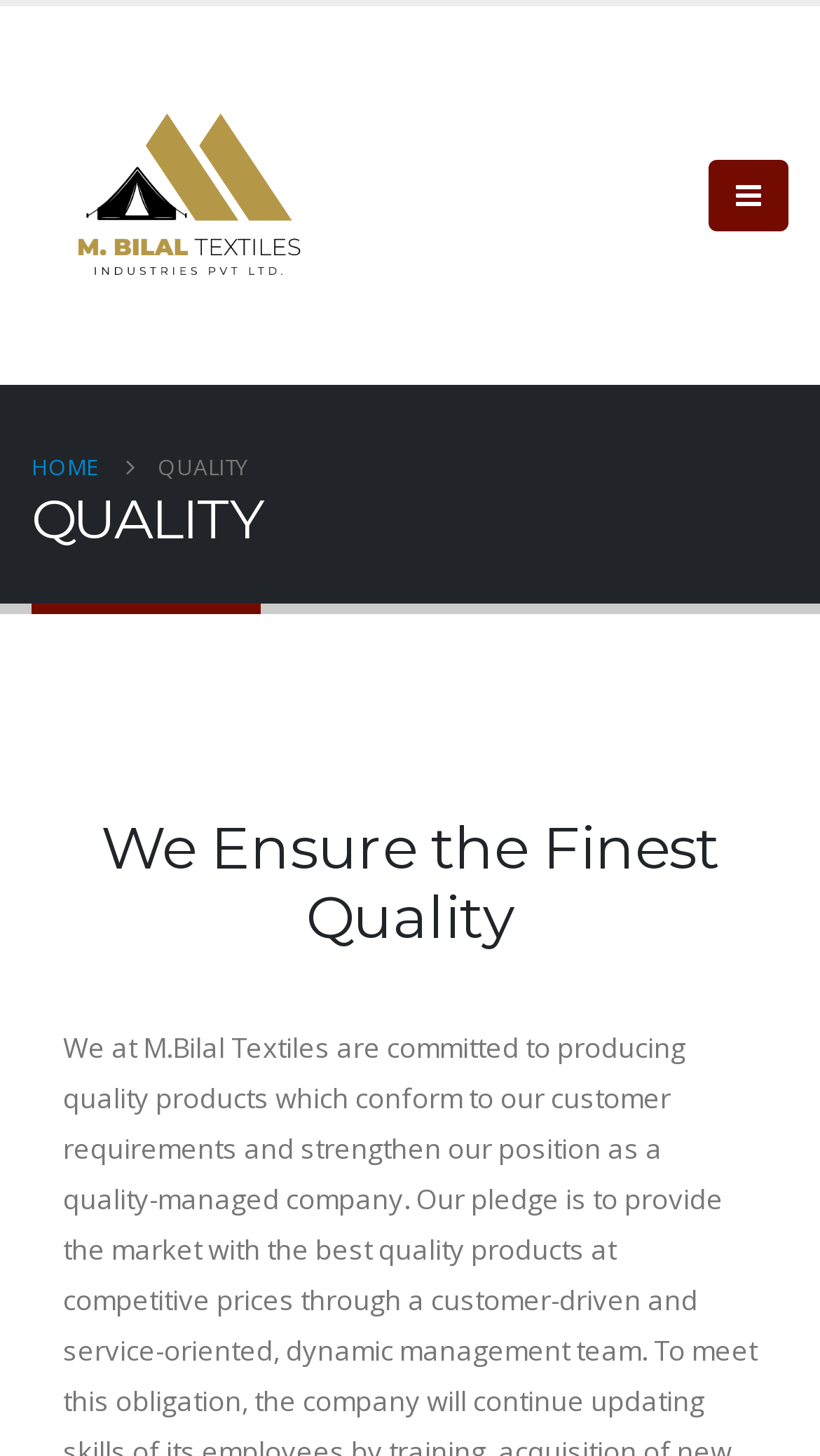What is the name of the company?
Answer briefly with a single word or phrase based on the image.

Bilal Textiles